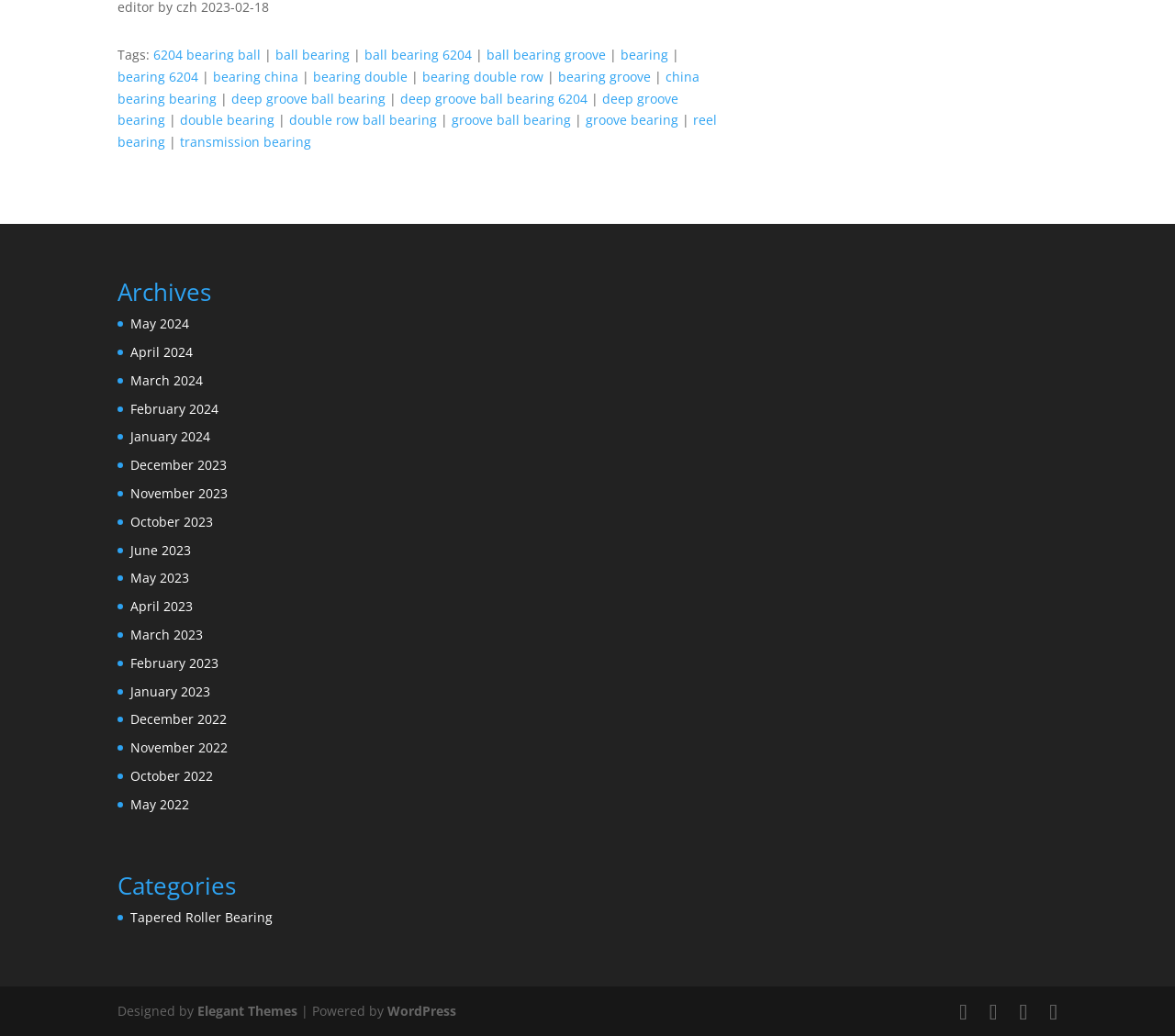What is the category of 'Tapered Roller Bearing'?
Answer the question with a detailed and thorough explanation.

I found a link labeled 'Tapered Roller Bearing' under the heading 'Categories', which suggests that 'Tapered Roller Bearing' is a category on the website.